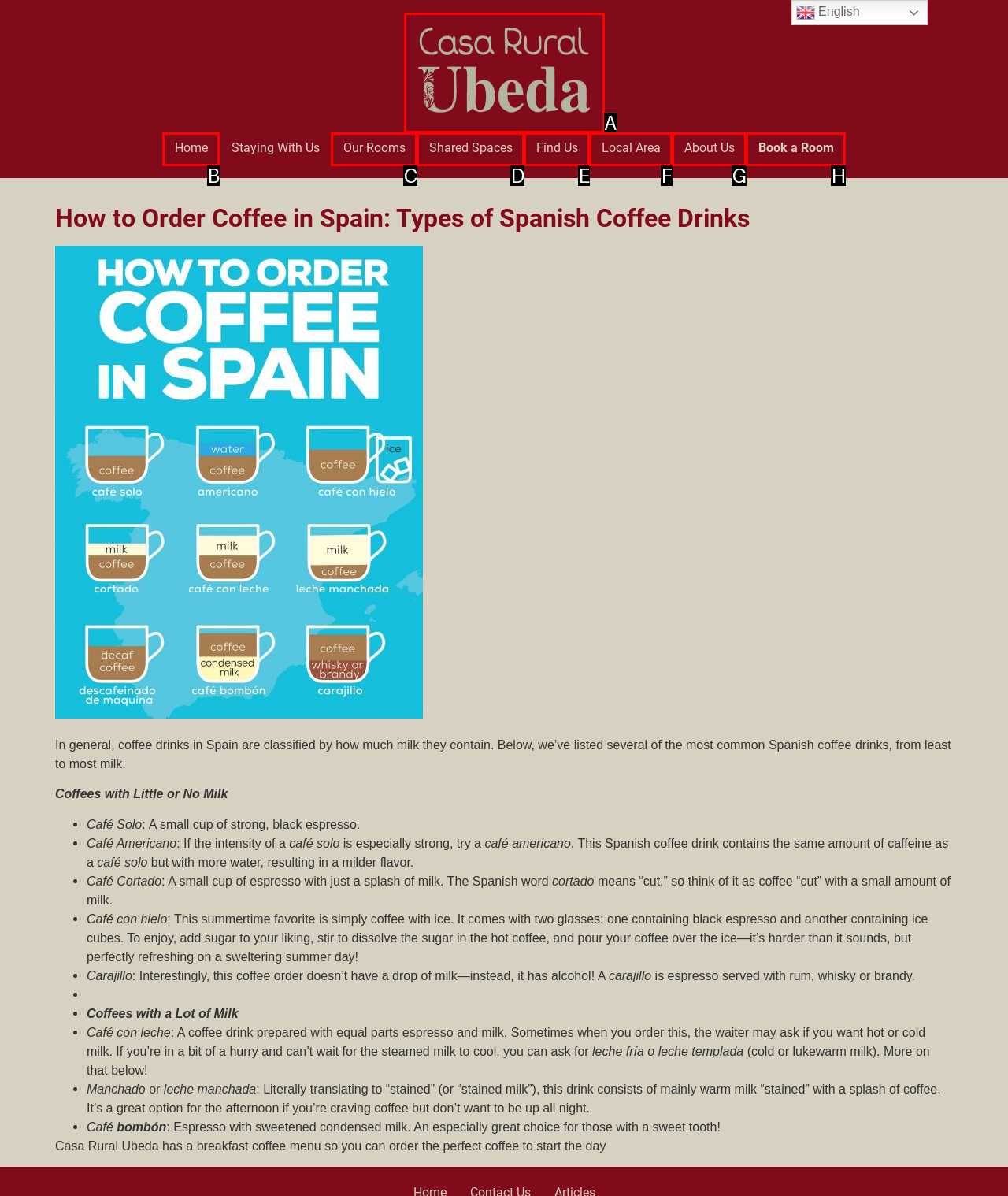Based on the description: Book a Room, find the HTML element that matches it. Provide your answer as the letter of the chosen option.

H